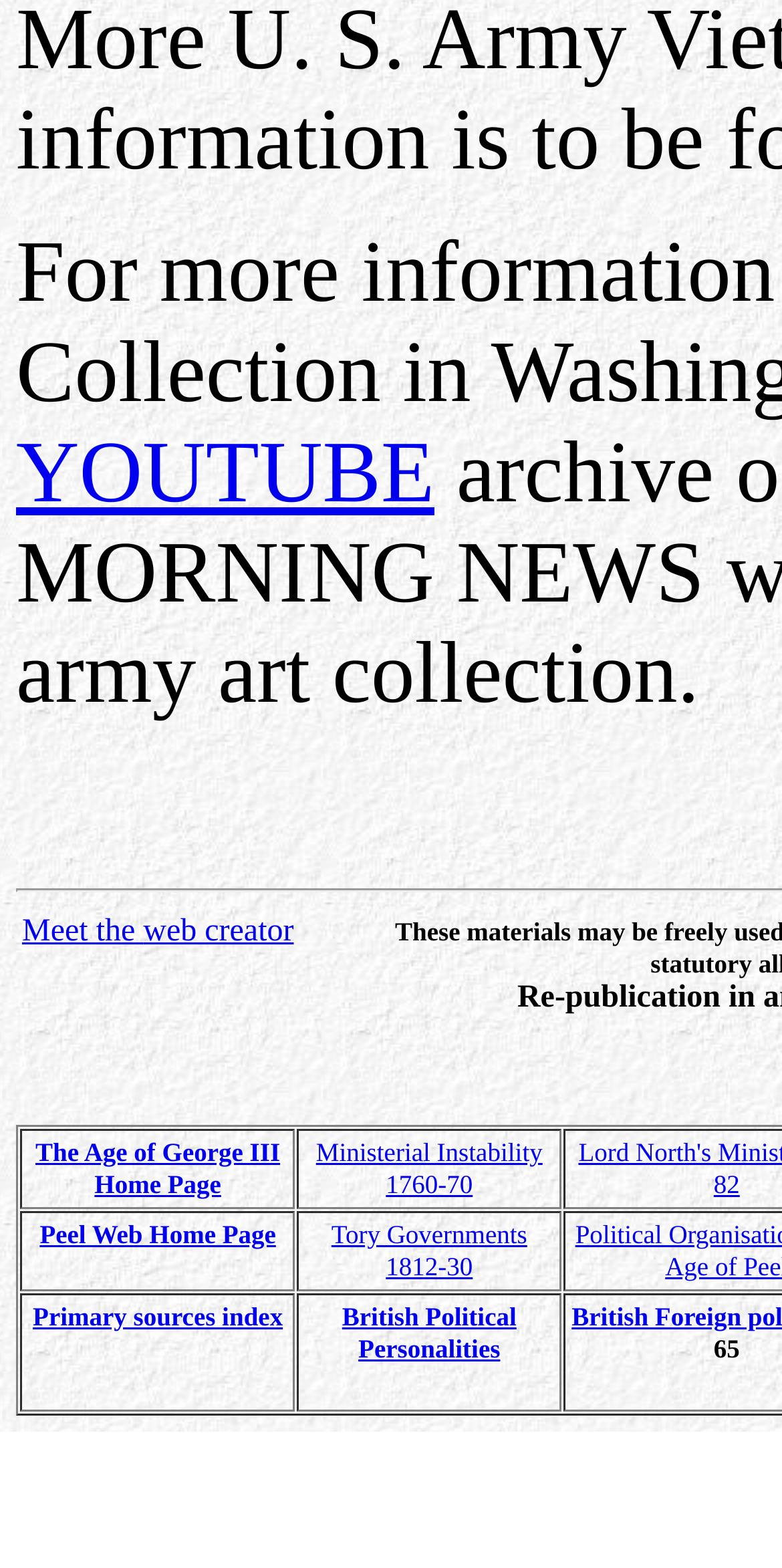Given the webpage screenshot, identify the bounding box of the UI element that matches this description: "Meet the".

[0.028, 0.626, 0.183, 0.648]